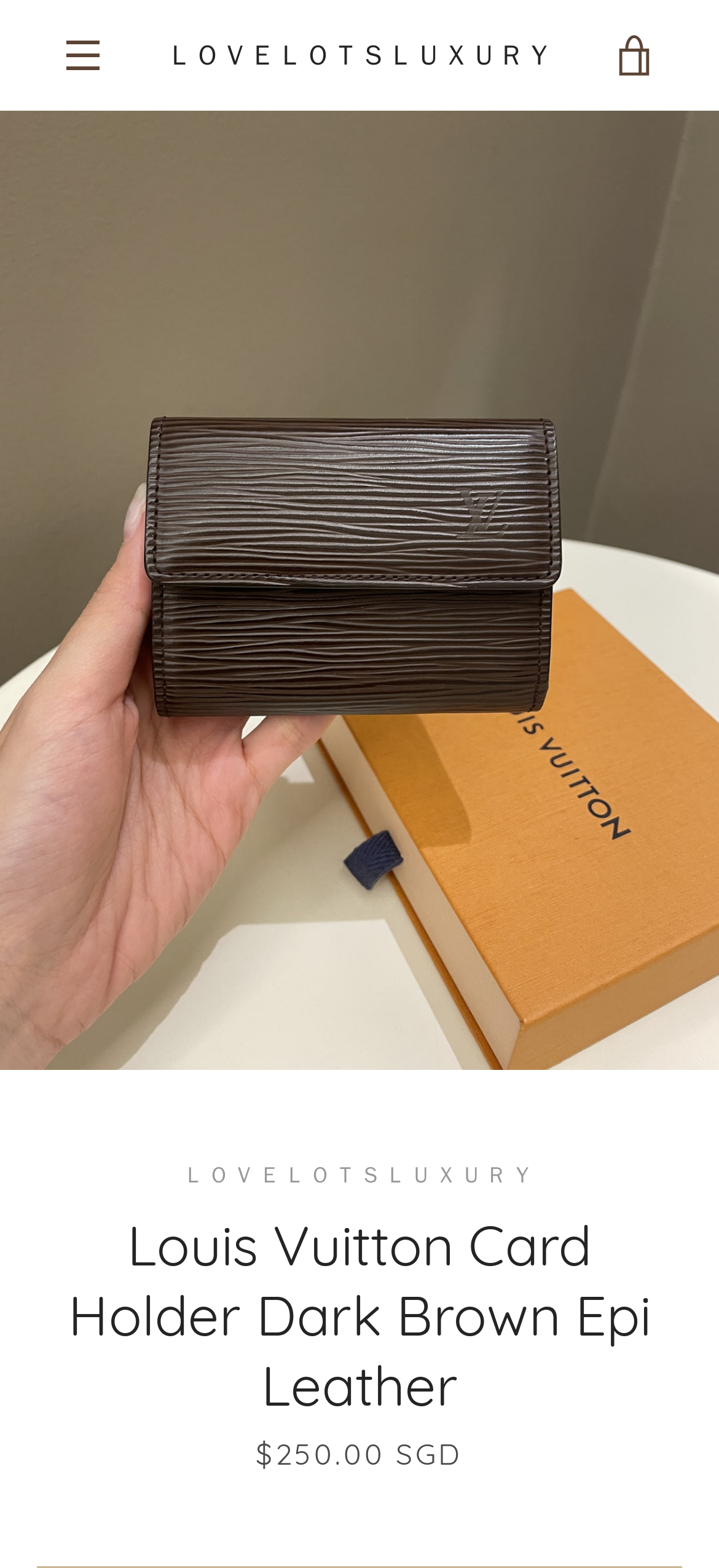What is the material of the card holder?
Please use the image to provide a one-word or short phrase answer.

Dark Brown Epi Leather